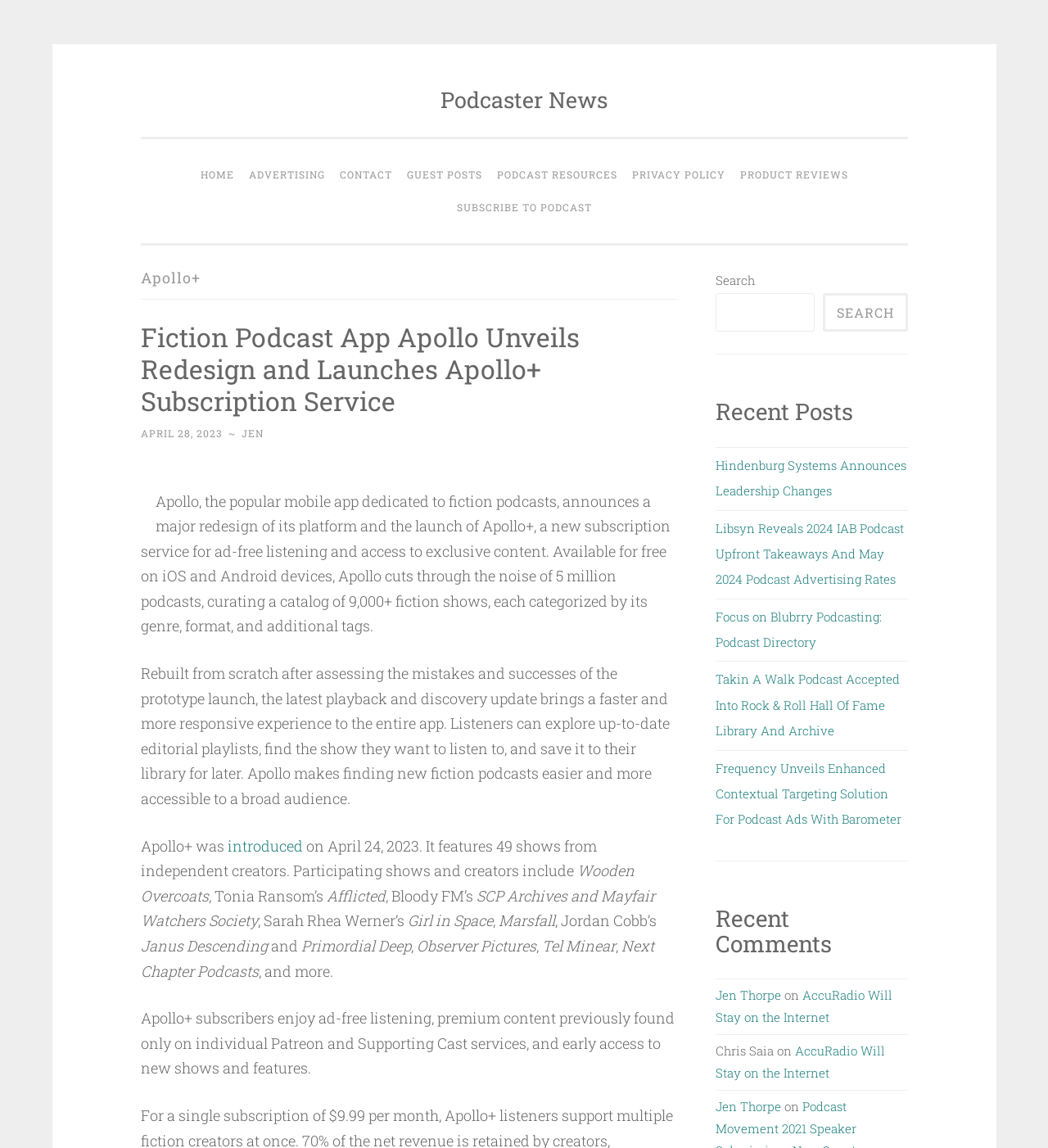What is the name of the podcast that is mentioned alongside 'Tonia Ransom’s'?
Provide a one-word or short-phrase answer based on the image.

Afflicted